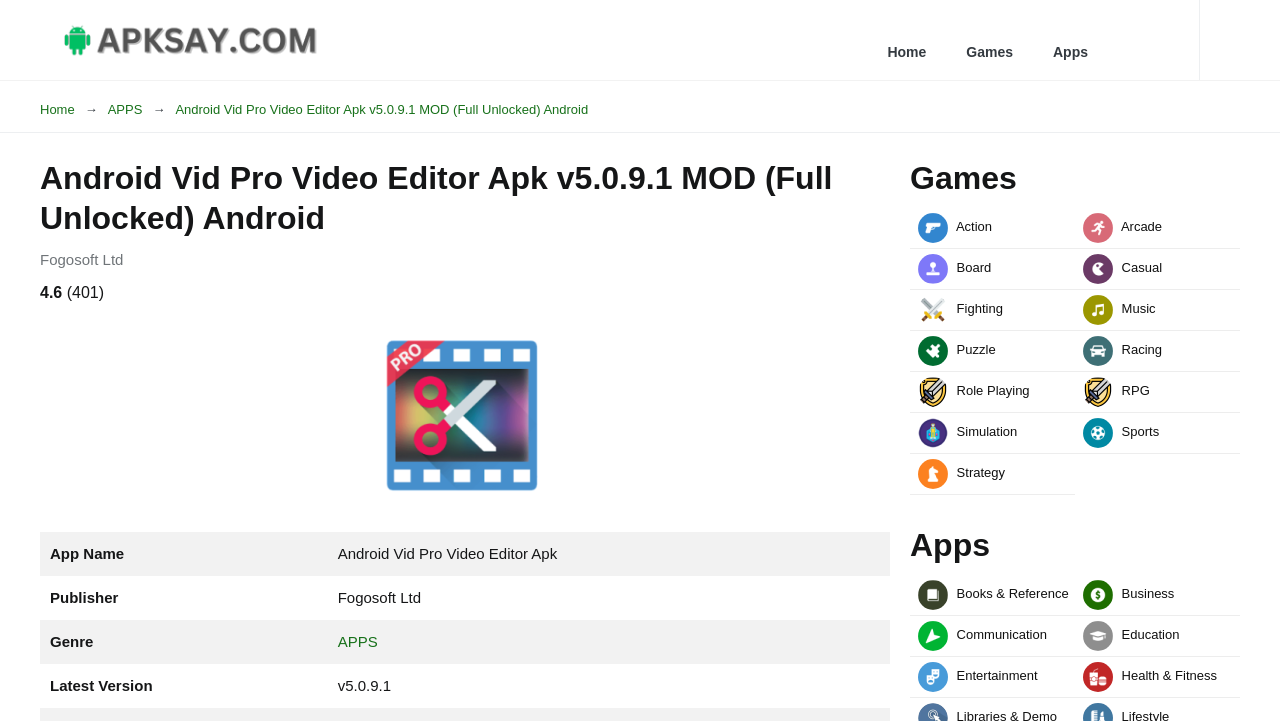Determine the bounding box for the described HTML element: "Health & Fitness". Ensure the coordinates are four float numbers between 0 and 1 in the format [left, top, right, bottom].

[0.84, 0.911, 0.969, 0.968]